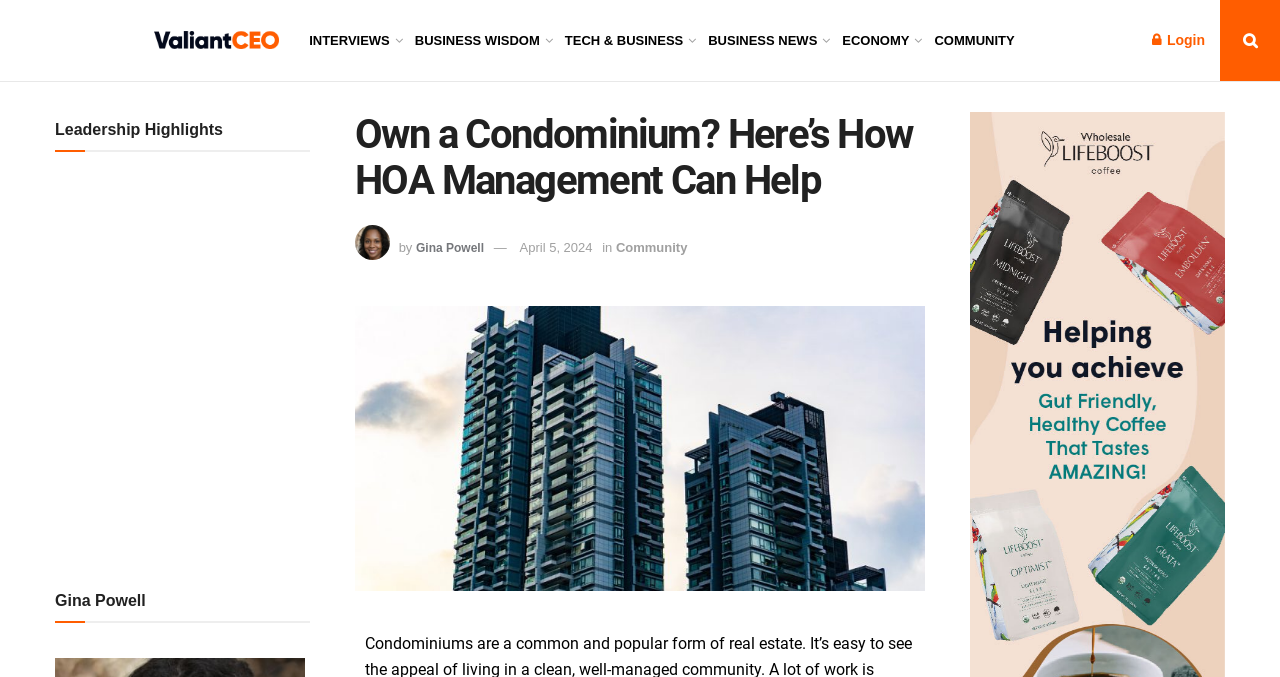Locate the bounding box coordinates of the area you need to click to fulfill this instruction: 'Click on 'January 2024''. The coordinates must be in the form of four float numbers ranging from 0 to 1: [left, top, right, bottom].

None